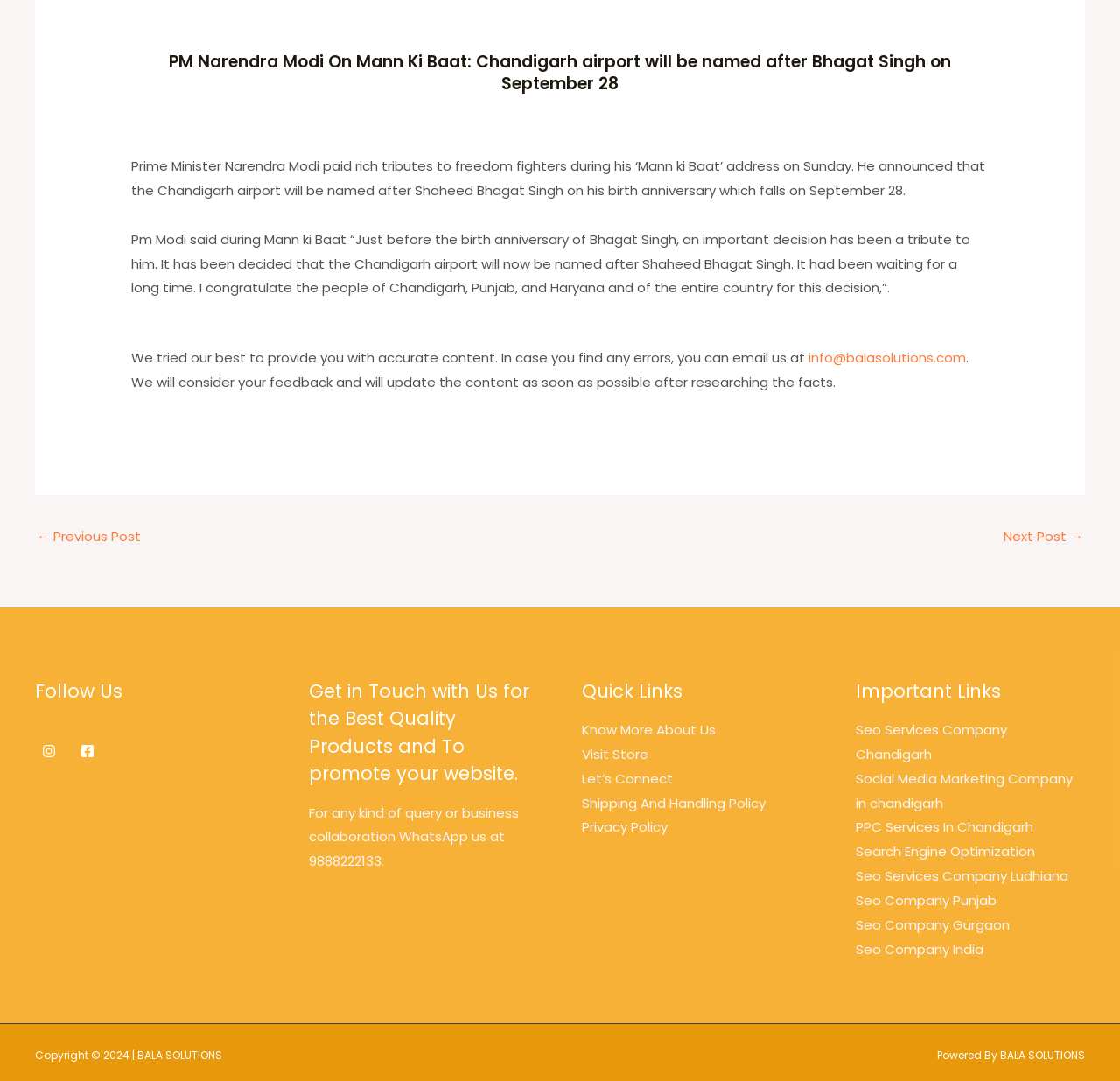Identify the bounding box coordinates for the UI element described as follows: Back to top. Use the format (top-left x, top-left y, bottom-right x, bottom-right y) and ensure all values are floating point numbers between 0 and 1.

None